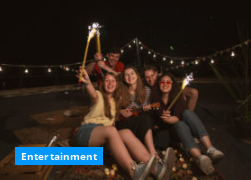How many people are in the group?
Use the screenshot to answer the question with a single word or phrase.

Five